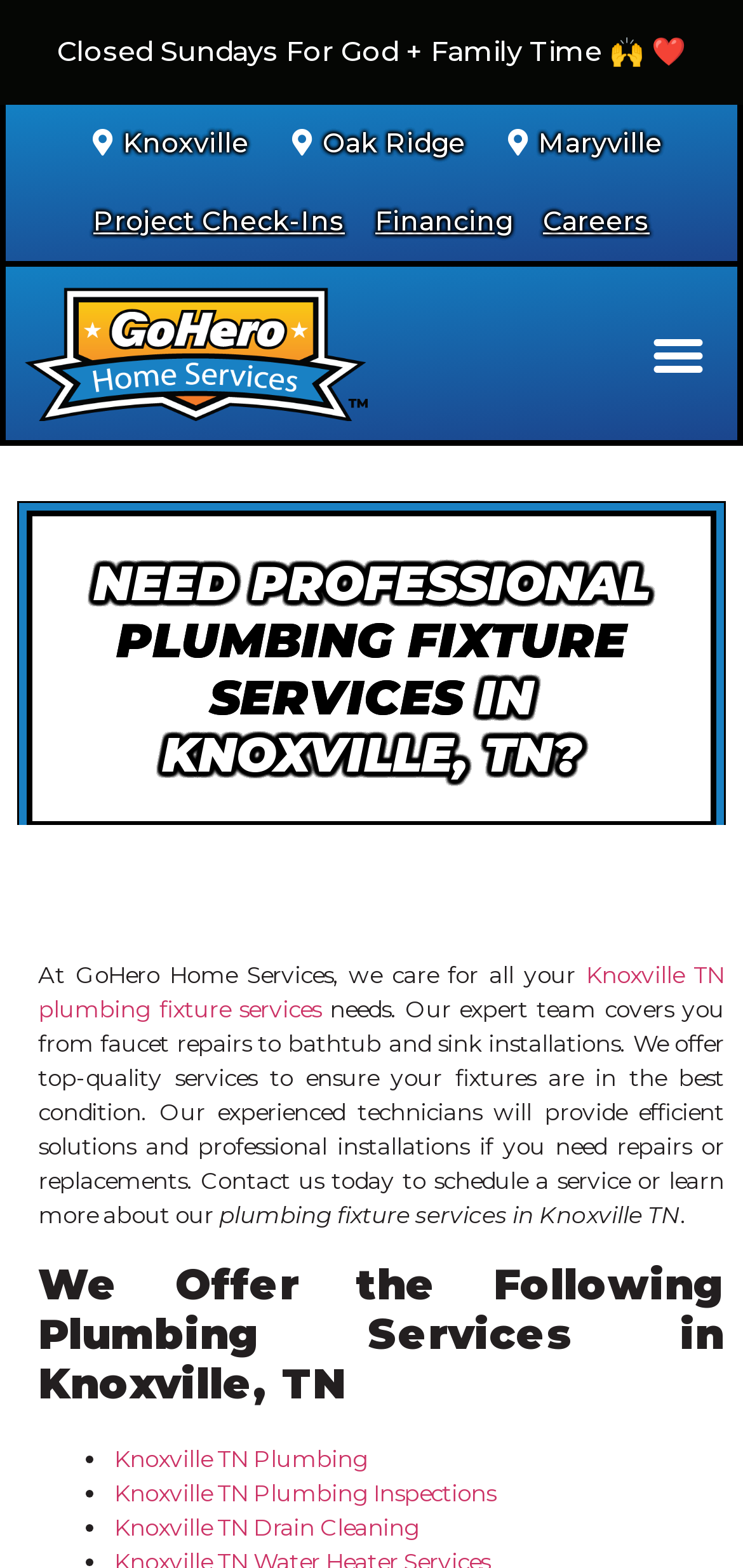Provide a brief response in the form of a single word or phrase:
How many locations are served by the company?

3